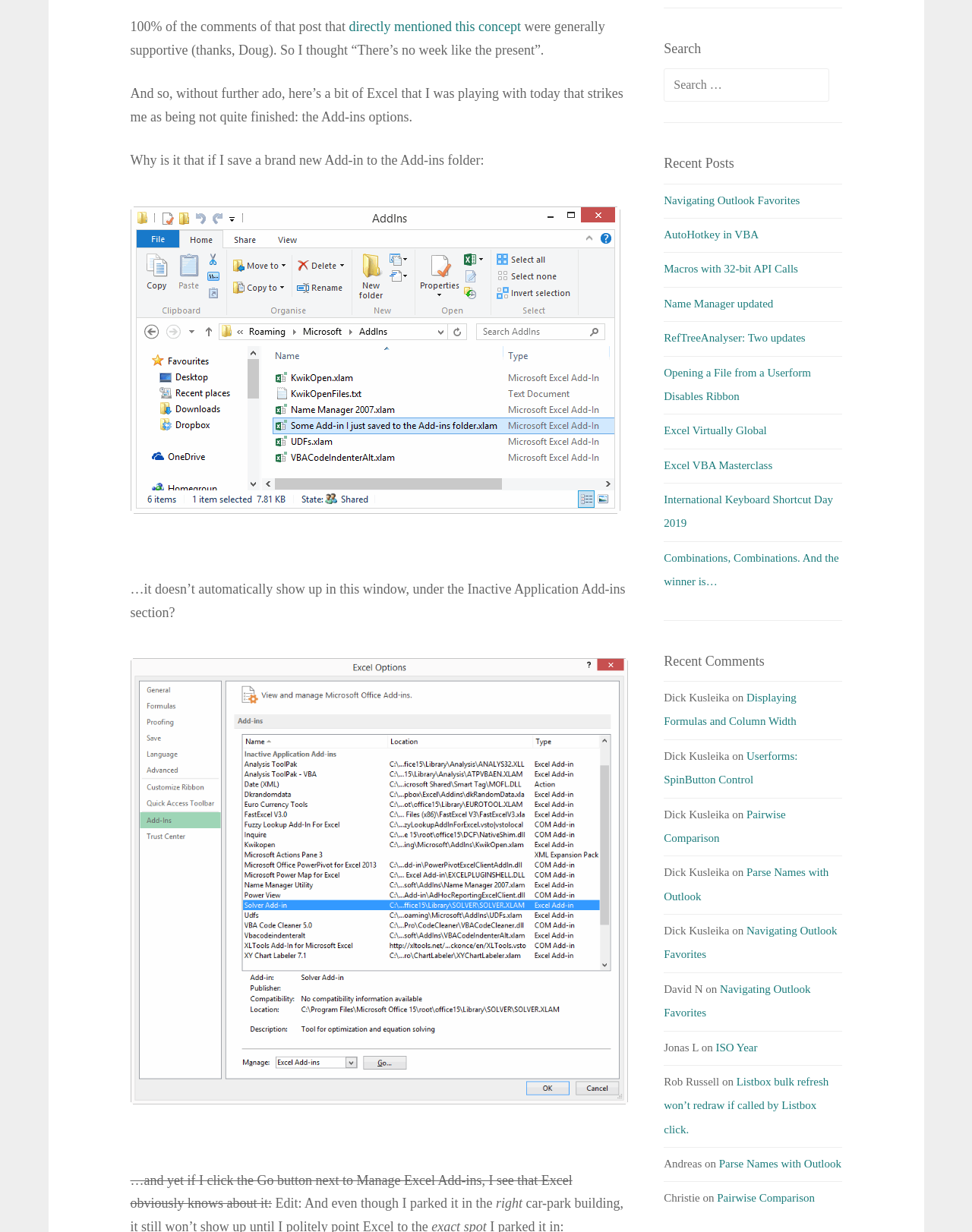Identify the bounding box for the UI element that is described as follows: "alt="J Marc Lewis and Associates"".

None